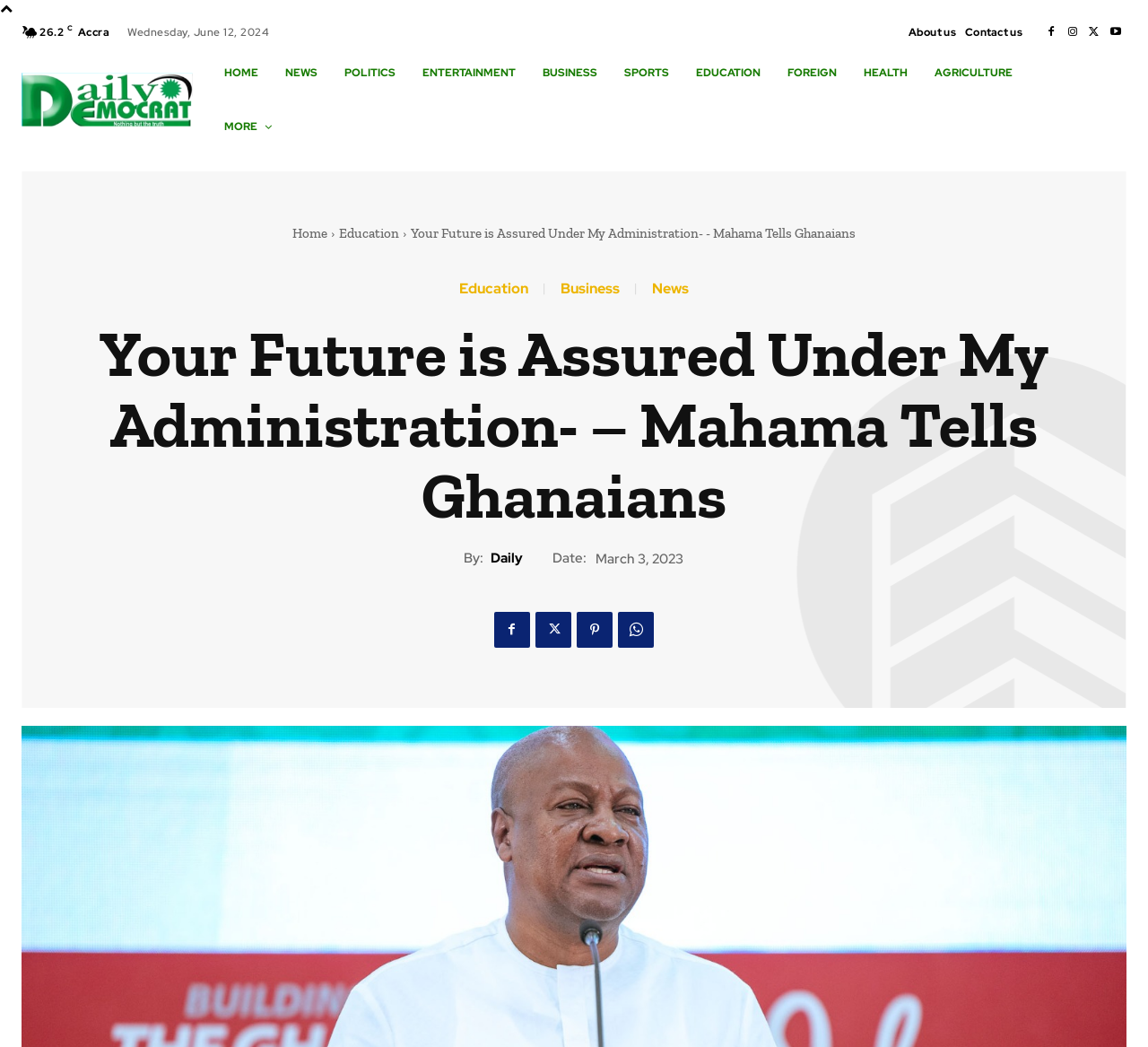What is the name of the former President mentioned in the article?
Carefully analyze the image and provide a thorough answer to the question.

The name of the former President mentioned in the article is John Dramani Mahama, which is mentioned in the title of the news article.